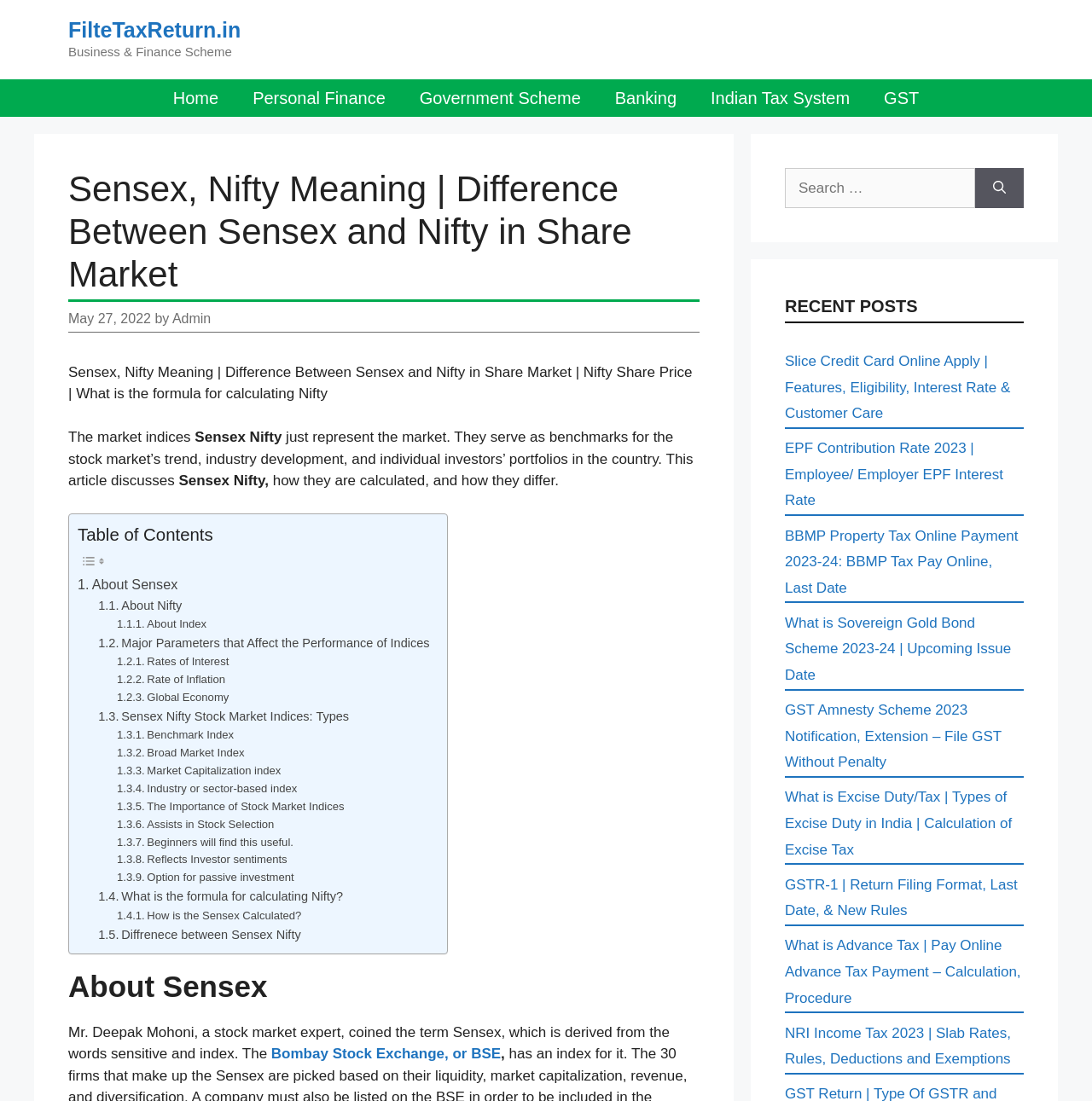Find the bounding box coordinates of the clickable element required to execute the following instruction: "Click on the 'Home' link". Provide the coordinates as four float numbers between 0 and 1, i.e., [left, top, right, bottom].

[0.143, 0.072, 0.216, 0.106]